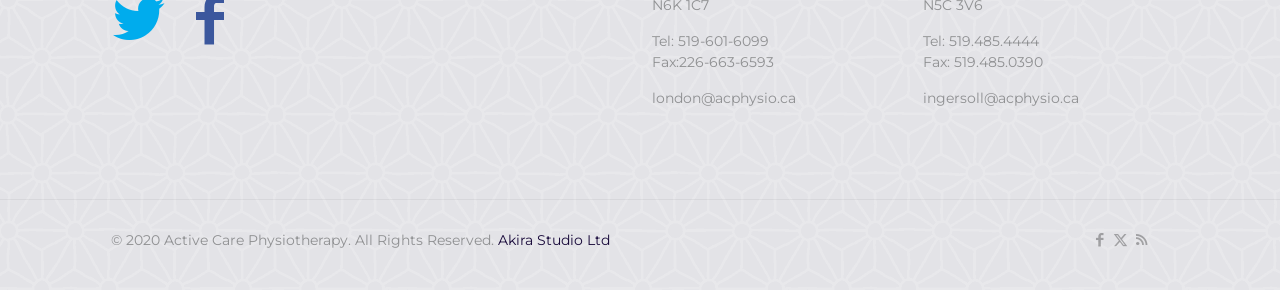What is the phone number for London location?
Please ensure your answer is as detailed and informative as possible.

I found the phone number for the London location by looking at the StaticText element with the text 'Tel: 519-601-6099' which is located at the top left of the webpage.